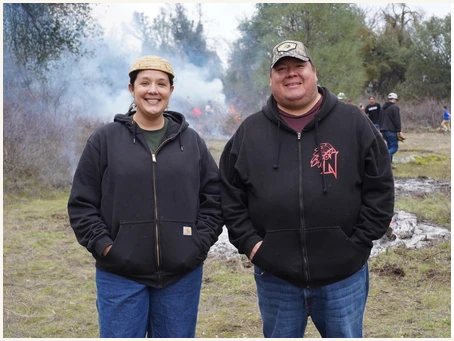Use a single word or phrase to answer the question: What is the woman wearing on her head?

A light-colored hat